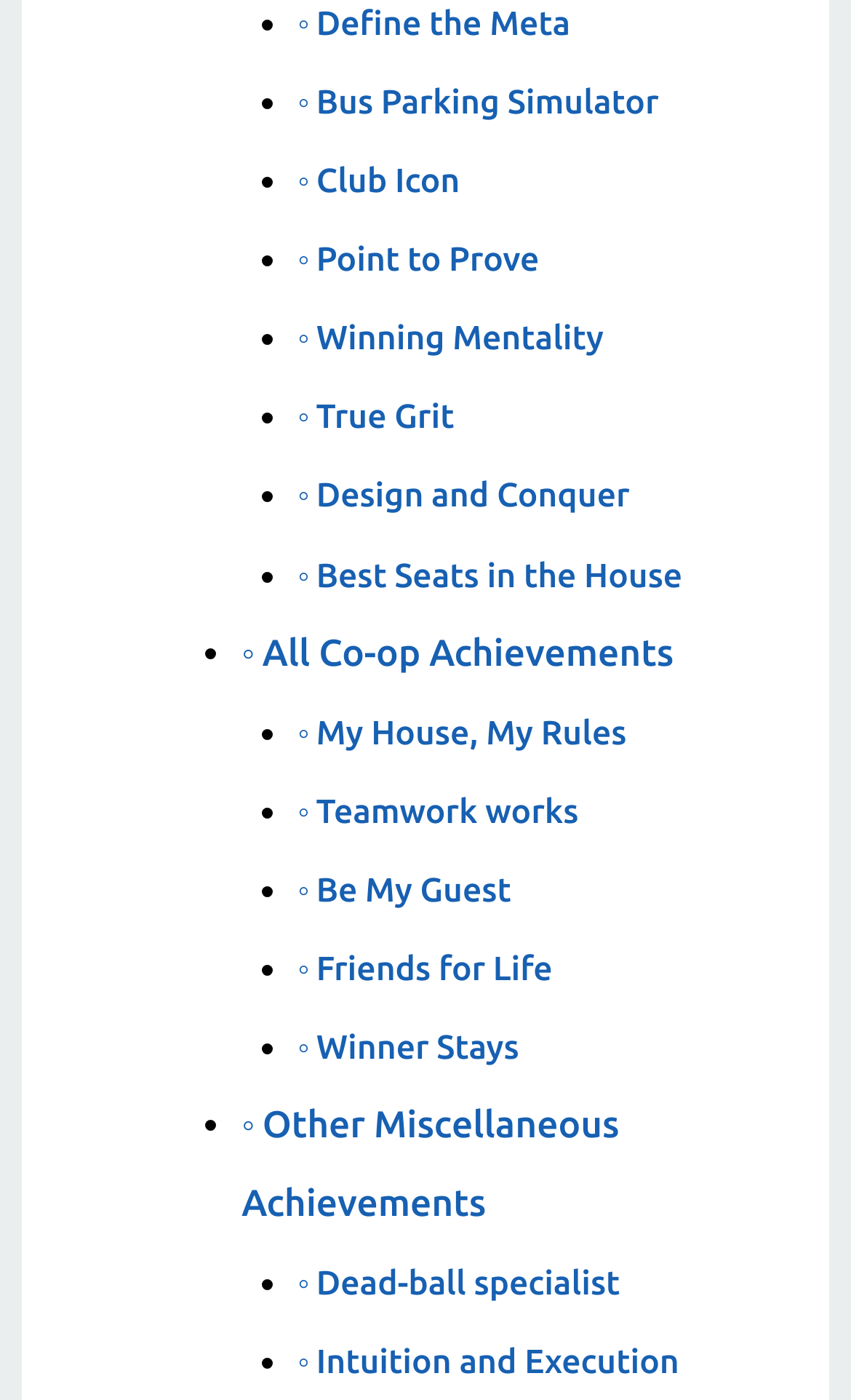What is the first link on the webpage?
Please provide a comprehensive and detailed answer to the question.

The first link on the webpage is 'Define the Meta' which is located at the top left of the webpage with a bounding box of [0.372, 0.003, 0.67, 0.029].